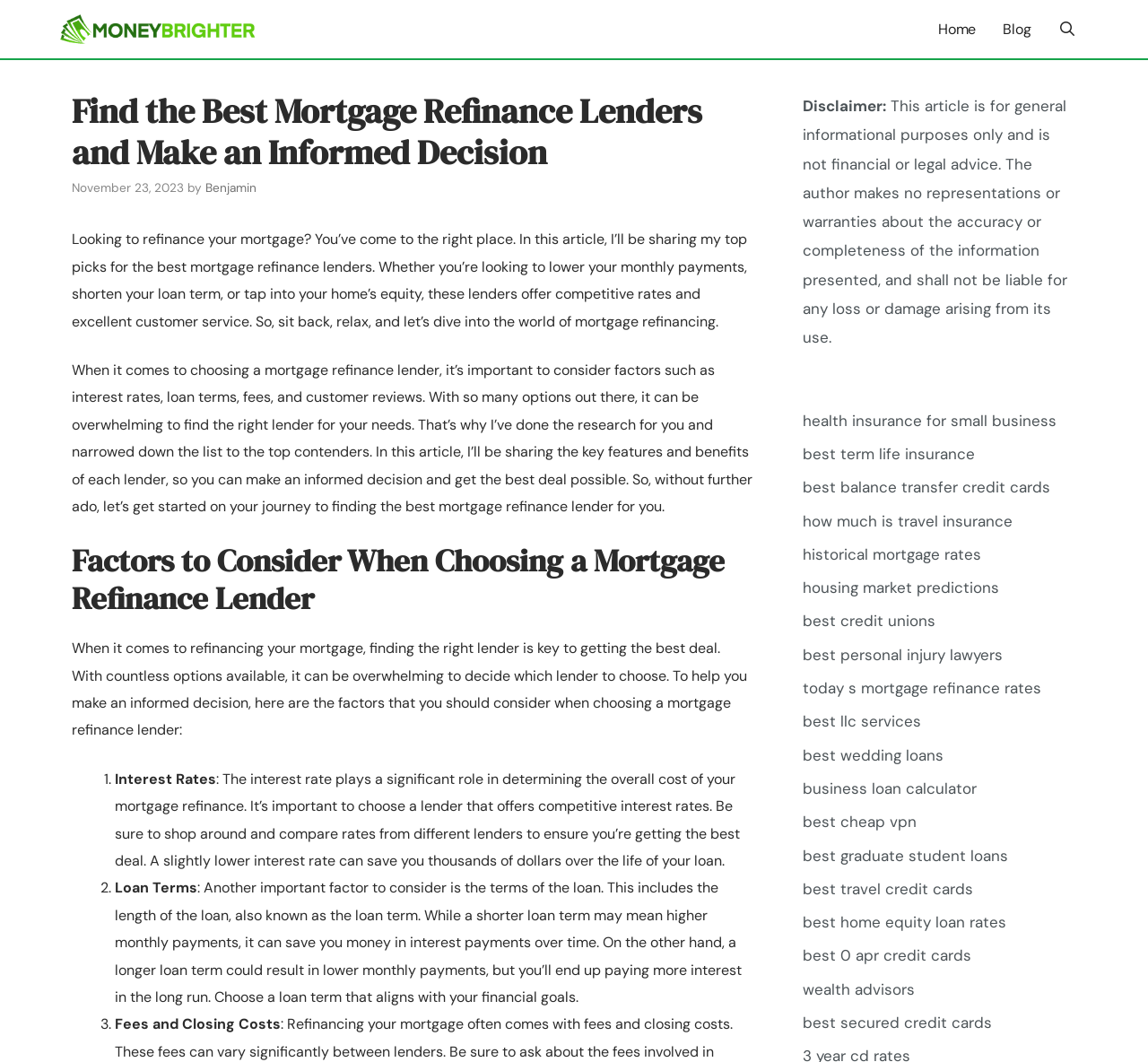Show the bounding box coordinates of the region that should be clicked to follow the instruction: "Click on the 'Home' link."

[0.805, 0.0, 0.862, 0.055]